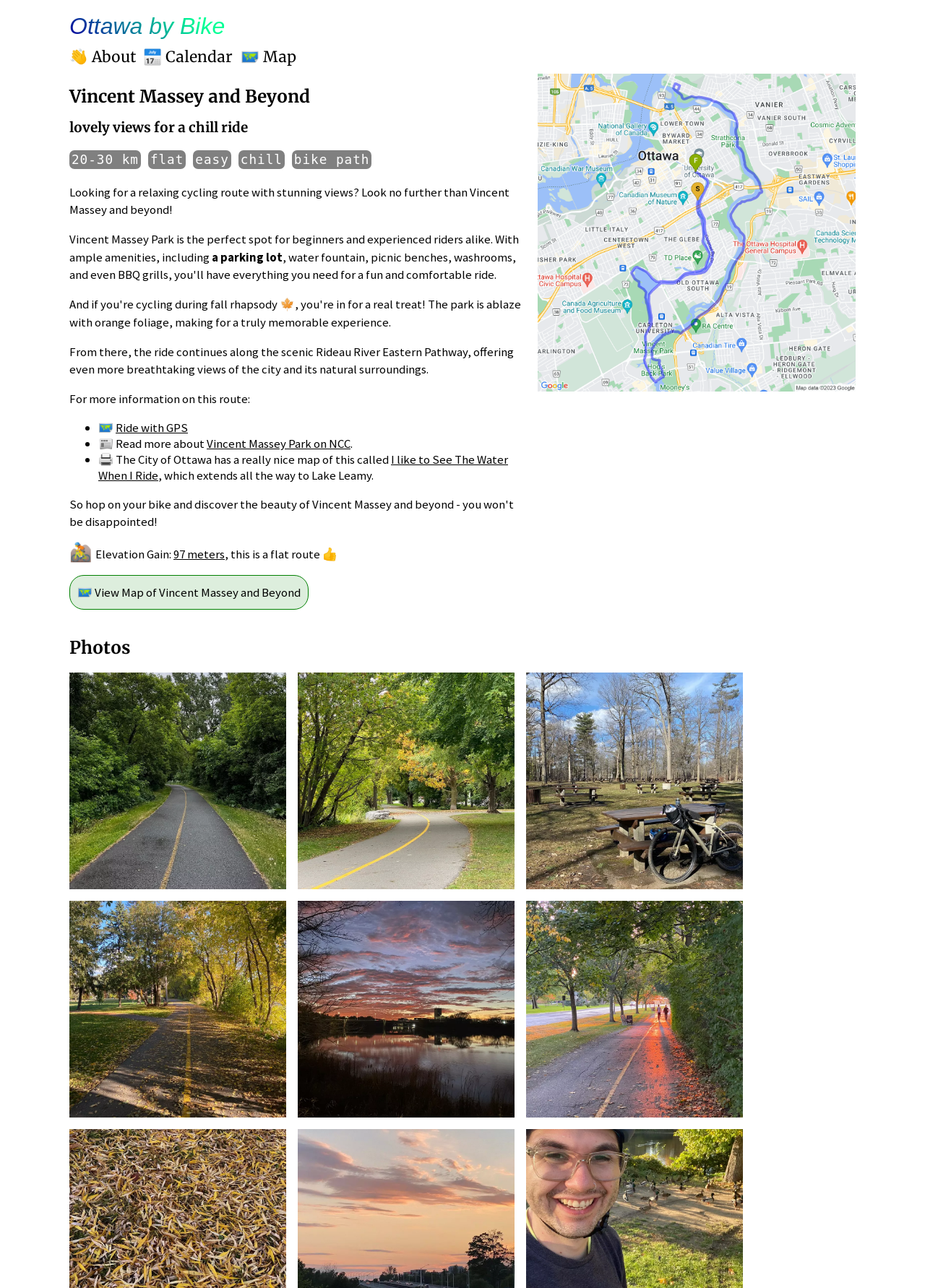Find the bounding box coordinates of the element's region that should be clicked in order to follow the given instruction: "Check the elevation gain". The coordinates should consist of four float numbers between 0 and 1, i.e., [left, top, right, bottom].

[0.103, 0.424, 0.188, 0.436]